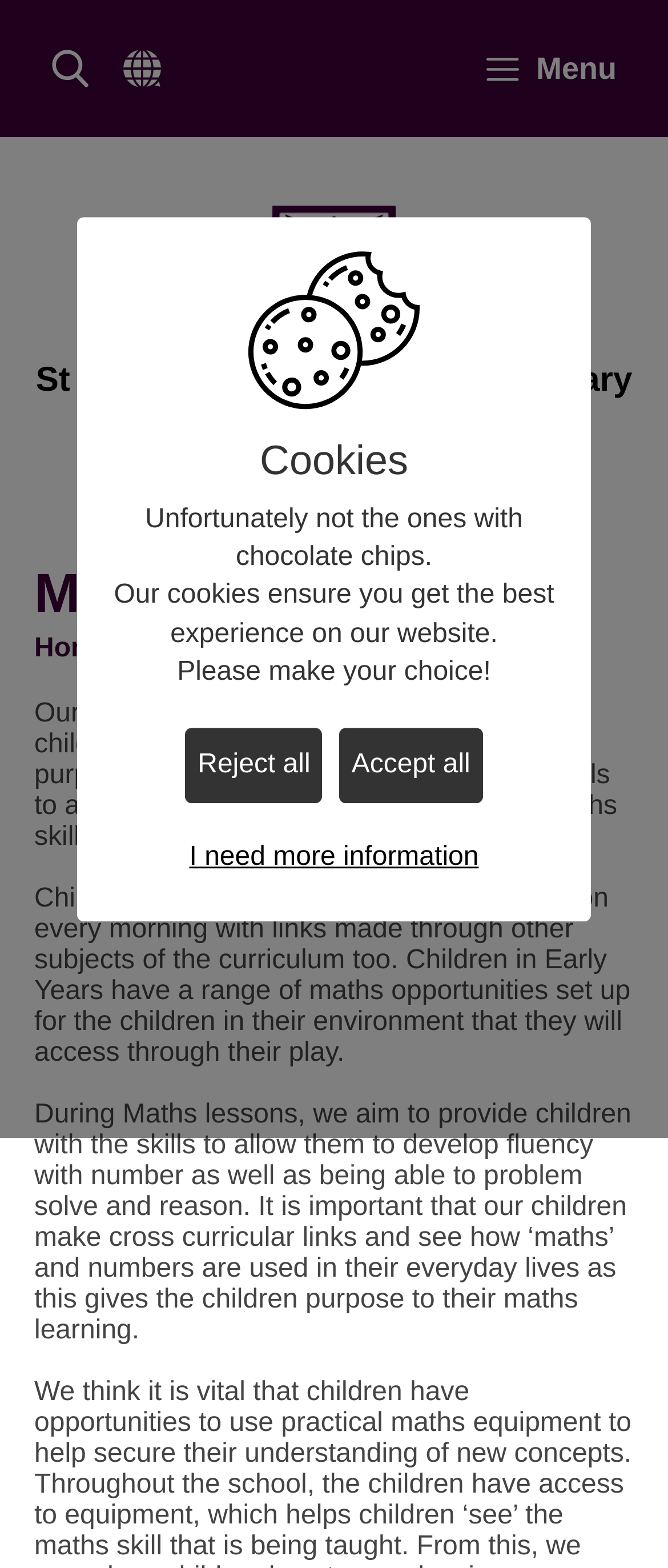How many links are there in the top navigation menu?
Using the image as a reference, give a one-word or short phrase answer.

4